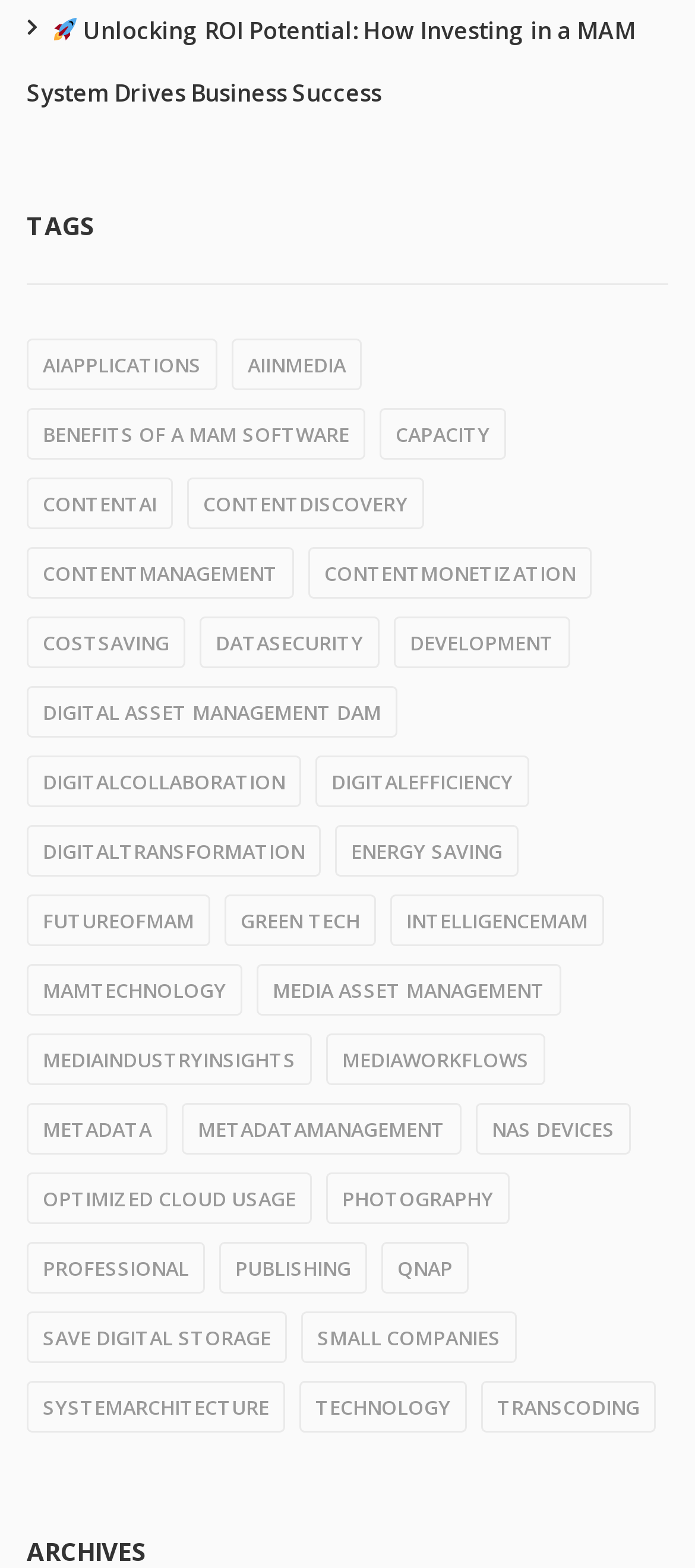Please pinpoint the bounding box coordinates for the region I should click to adhere to this instruction: "Learn about media asset management".

[0.369, 0.615, 0.808, 0.648]